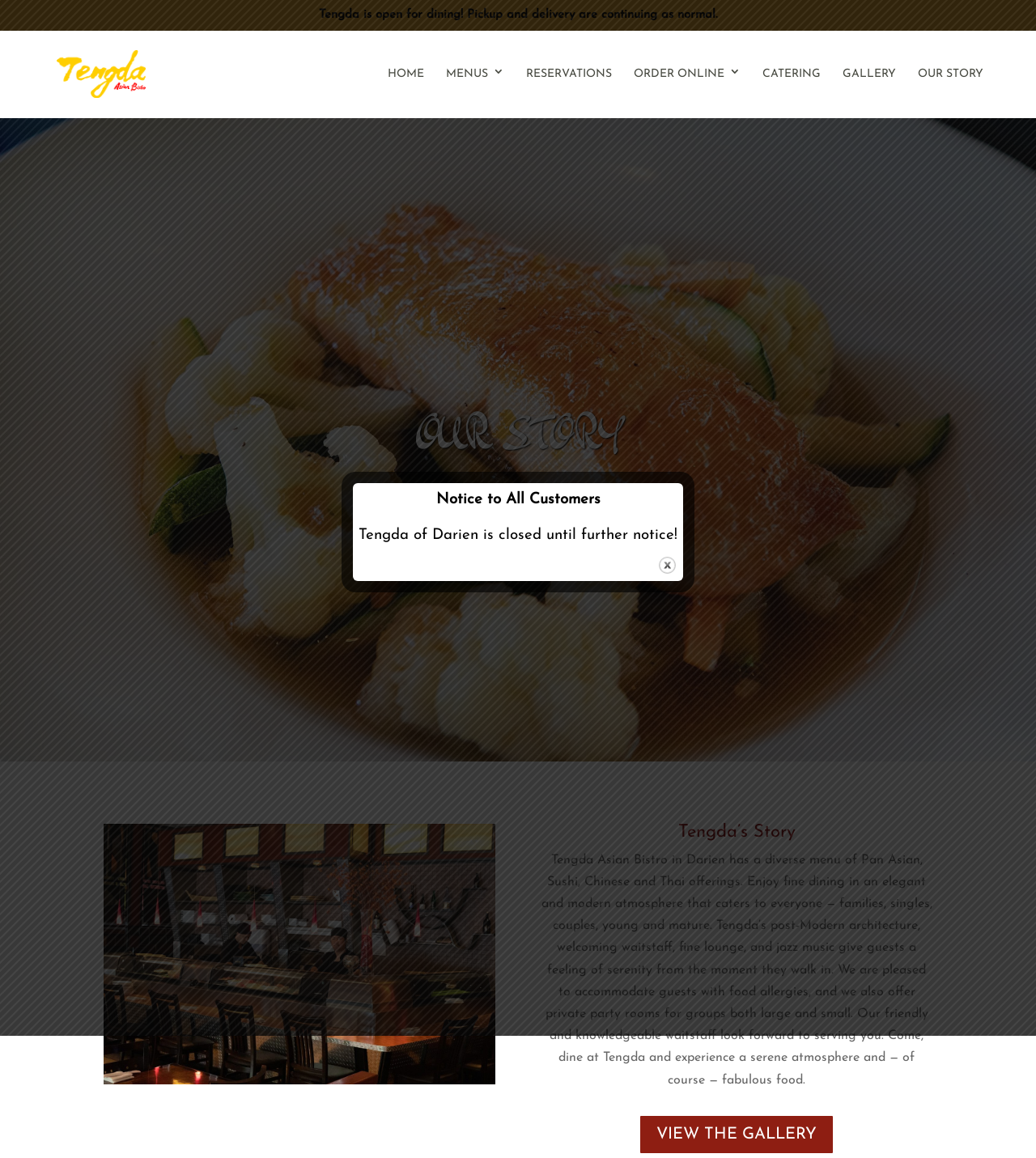What type of cuisine does Tengda offer?
Use the information from the image to give a detailed answer to the question.

The type of cuisine offered by Tengda can be found in the StaticText element with the text 'Tengda Asian Bistro in Darien has a diverse menu of Pan Asian, Sushi, Chinese and Thai offerings.' This suggests that Tengda offers a variety of Asian cuisines.